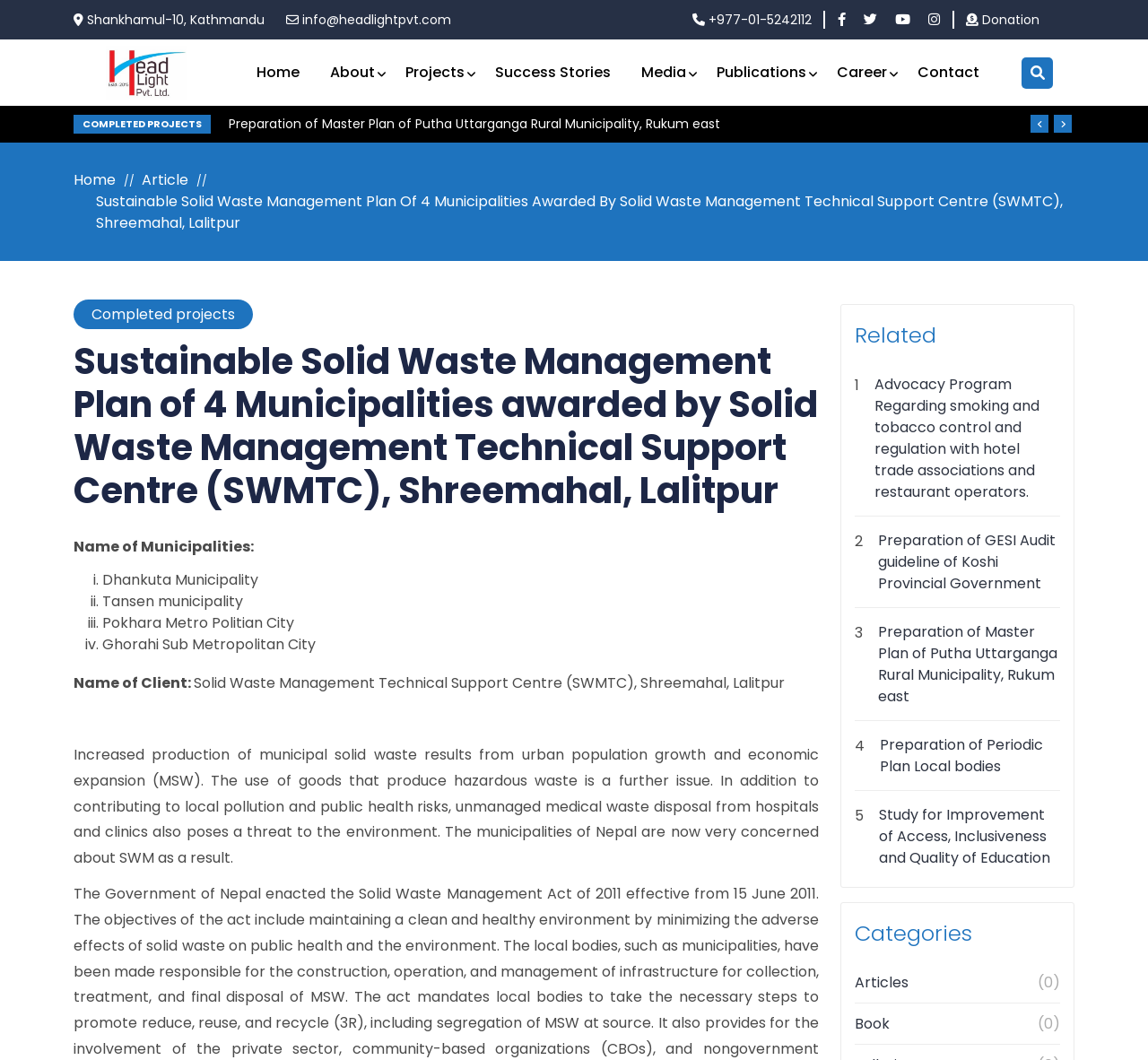What is the category with zero items?
Based on the image, give a one-word or short phrase answer.

Articles